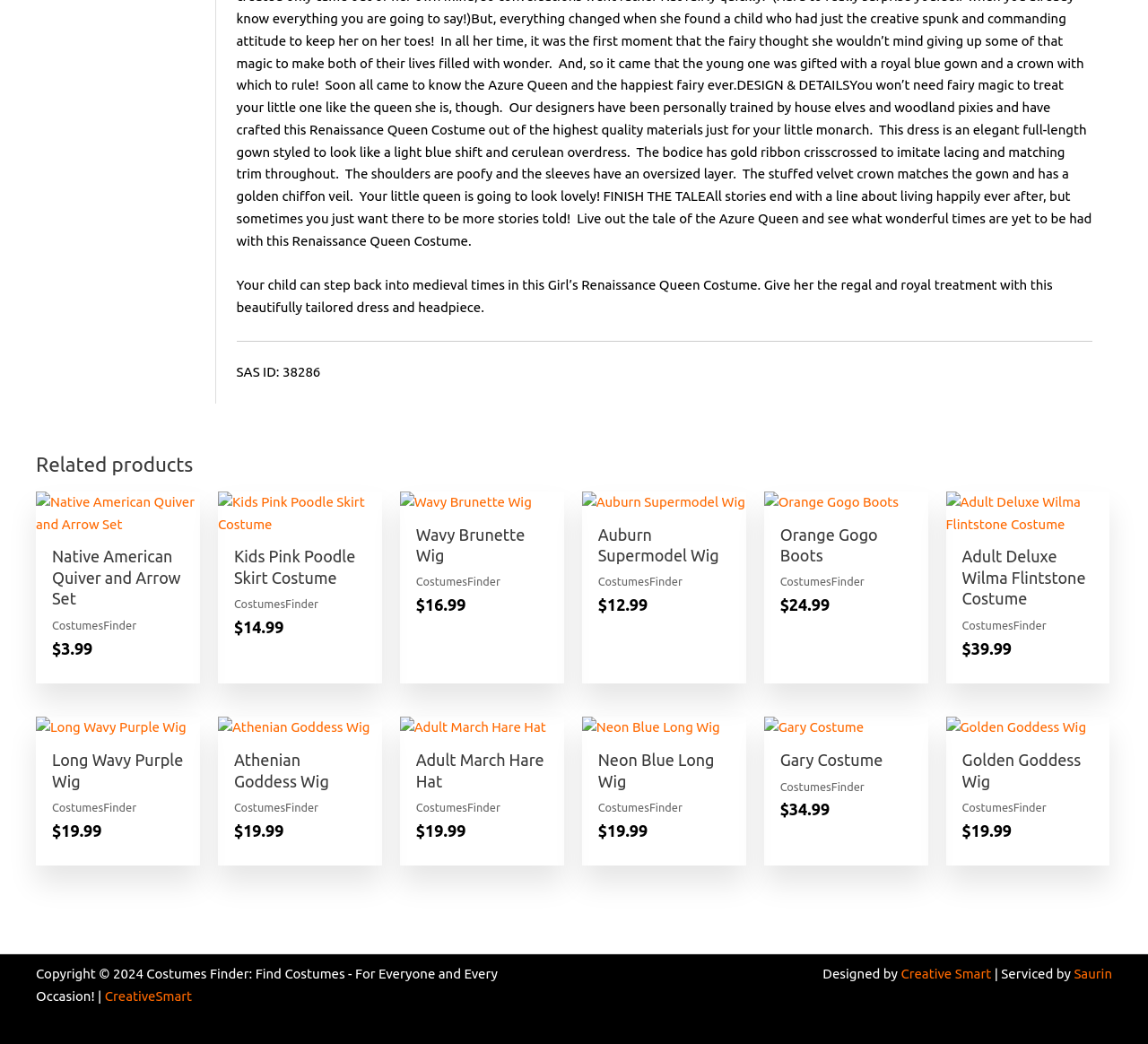What is the price of the 'Native American Quiver and Arrow Set'?
Answer the question based on the image using a single word or a brief phrase.

$3.99